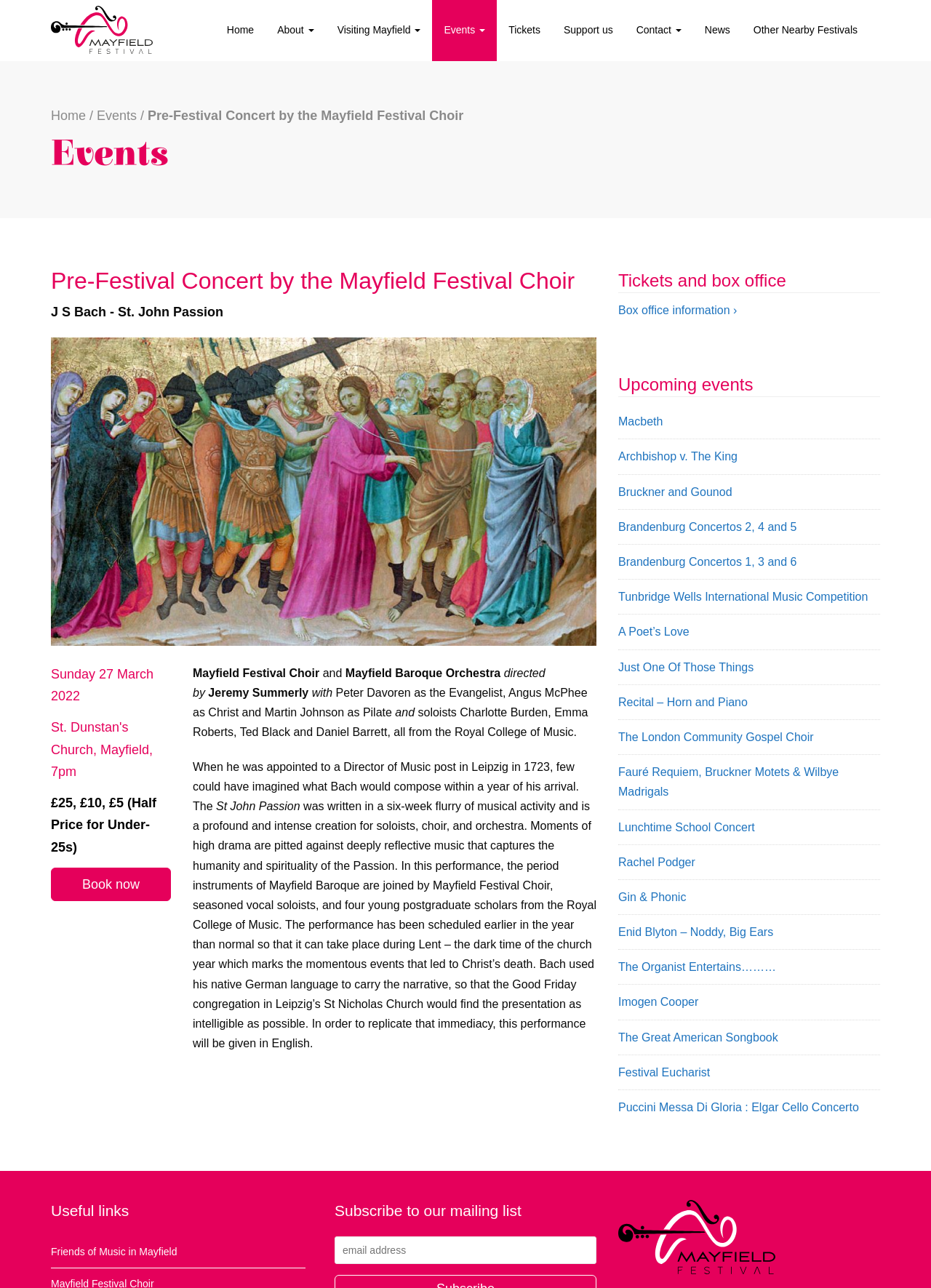What is the date of the concert?
Please elaborate on the answer to the question with detailed information.

I found the answer by looking at the text 'Sunday 27 March 2022' which is located in the article section of the webpage, specifically in the section describing the concert details.